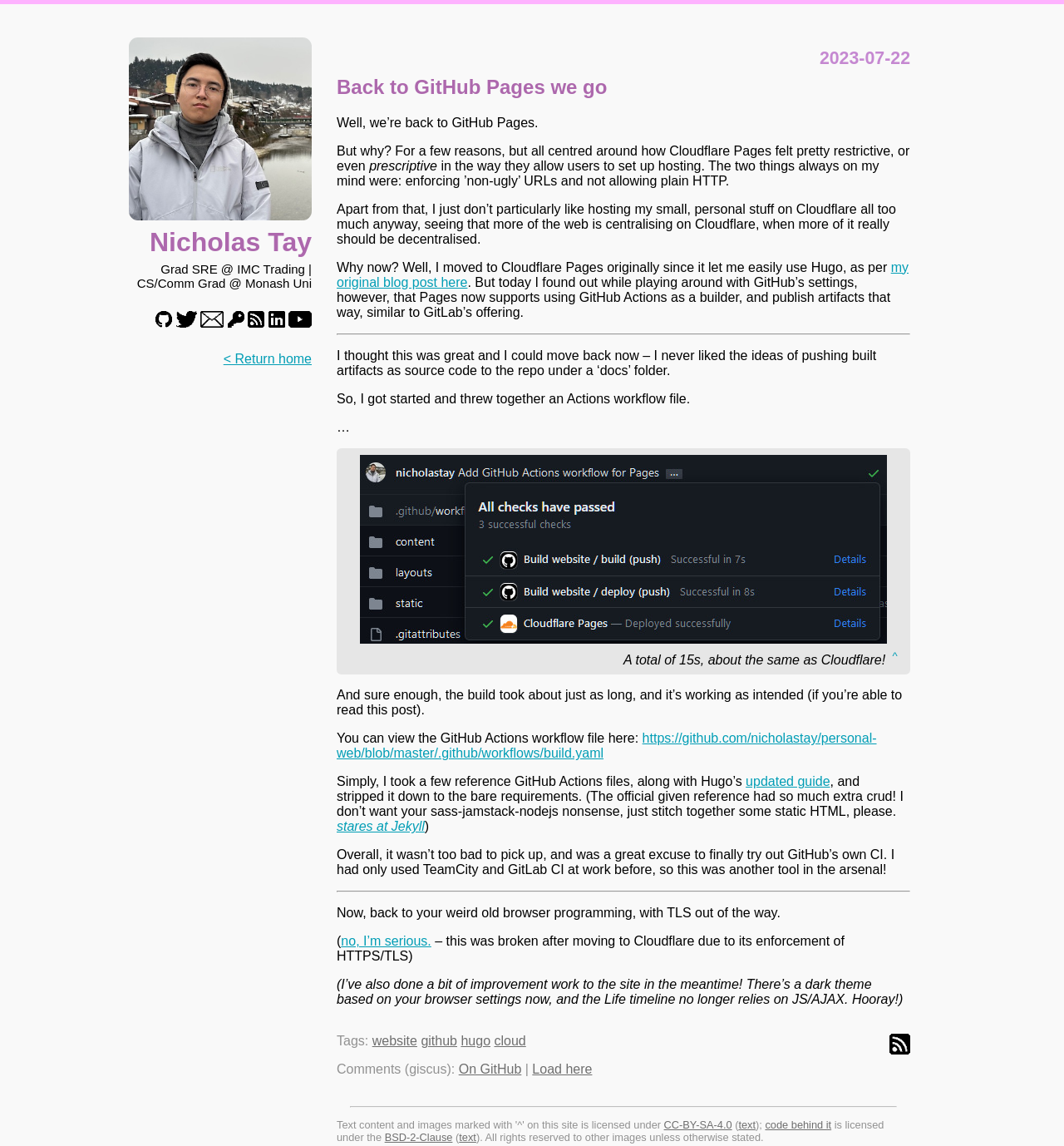What is the license for the code behind the website?
Respond to the question with a single word or phrase according to the image.

BSD-2-Clause